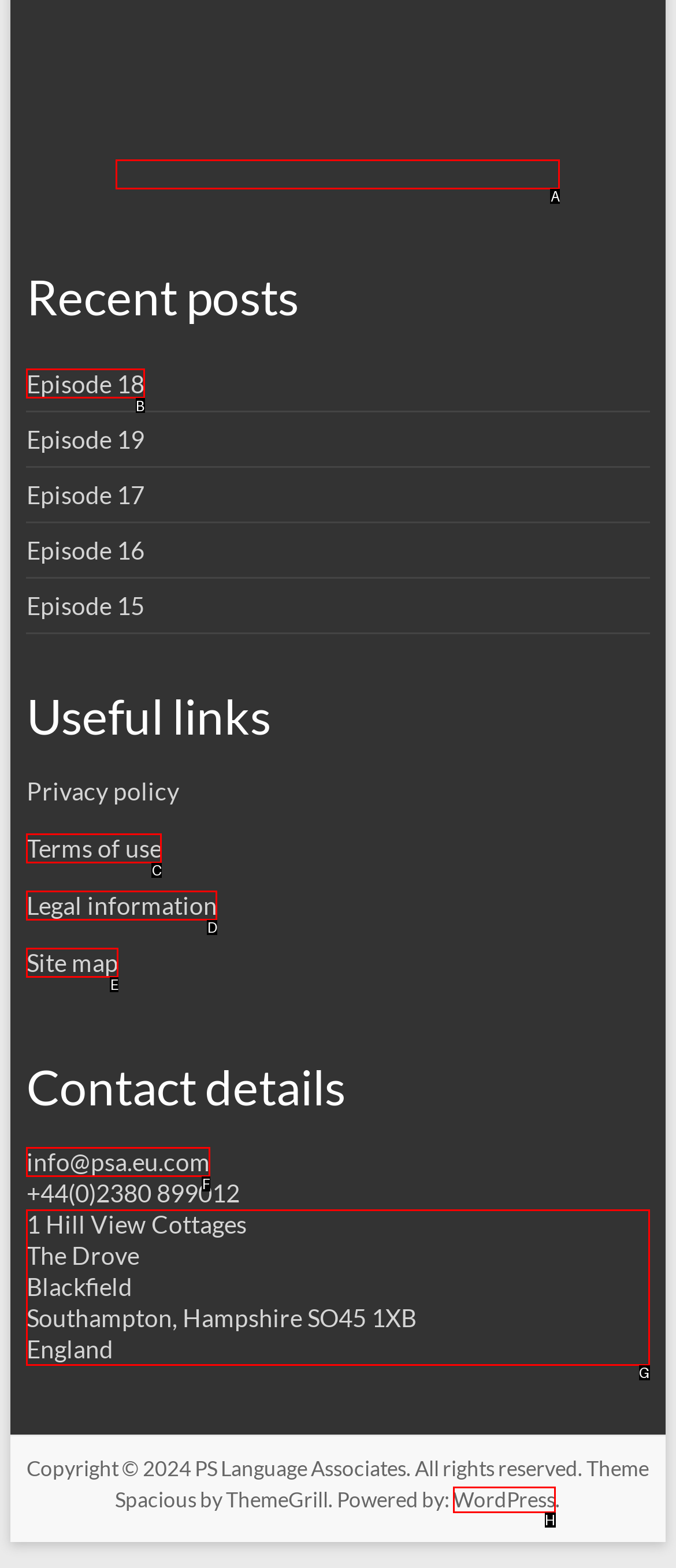Select the correct option from the given choices to perform this task: Click the 'Episode 18' link. Provide the letter of that option.

B